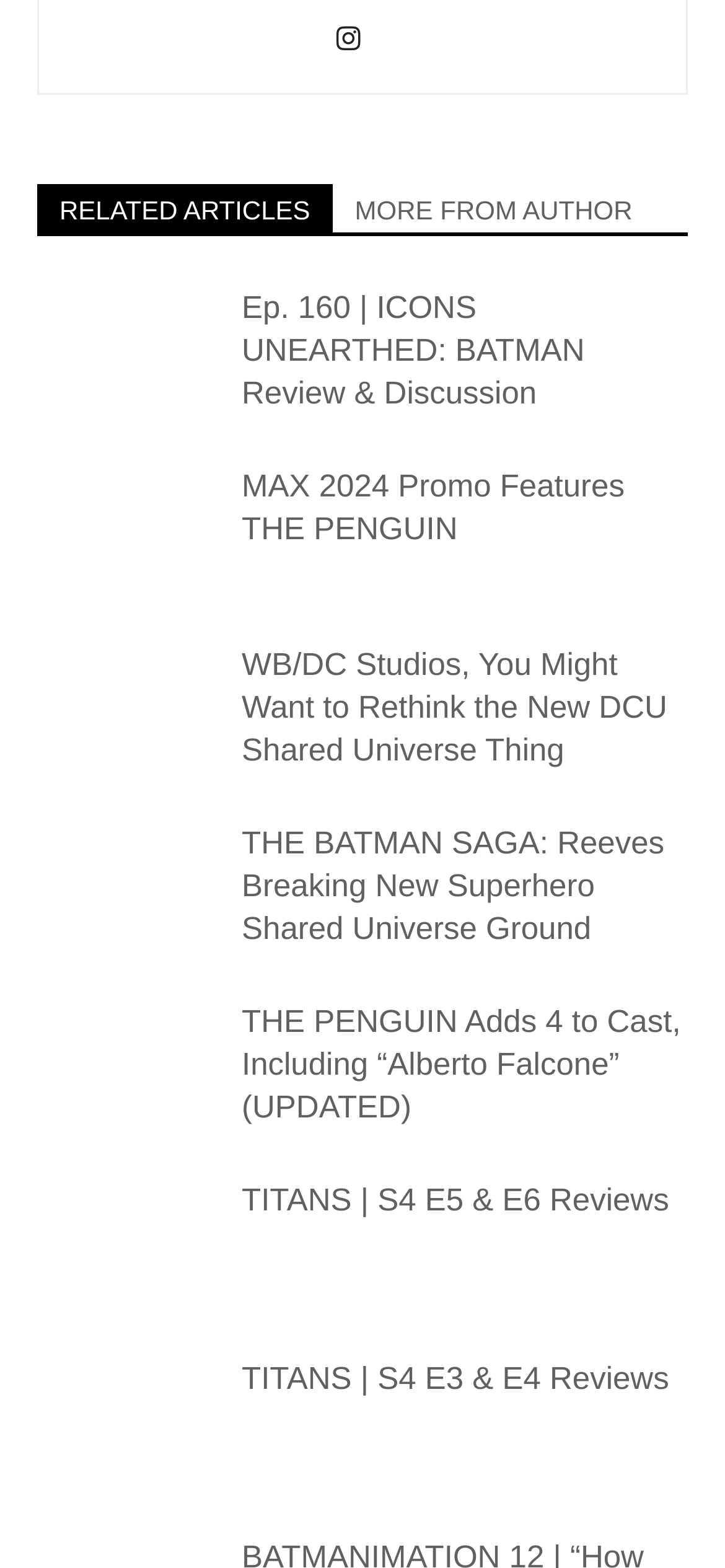Locate the bounding box coordinates of the clickable area to execute the instruction: "Read the review for 'TITANS | S4 E5 & E6'". Provide the coordinates as four float numbers between 0 and 1, represented as [left, top, right, bottom].

[0.051, 0.751, 0.308, 0.833]